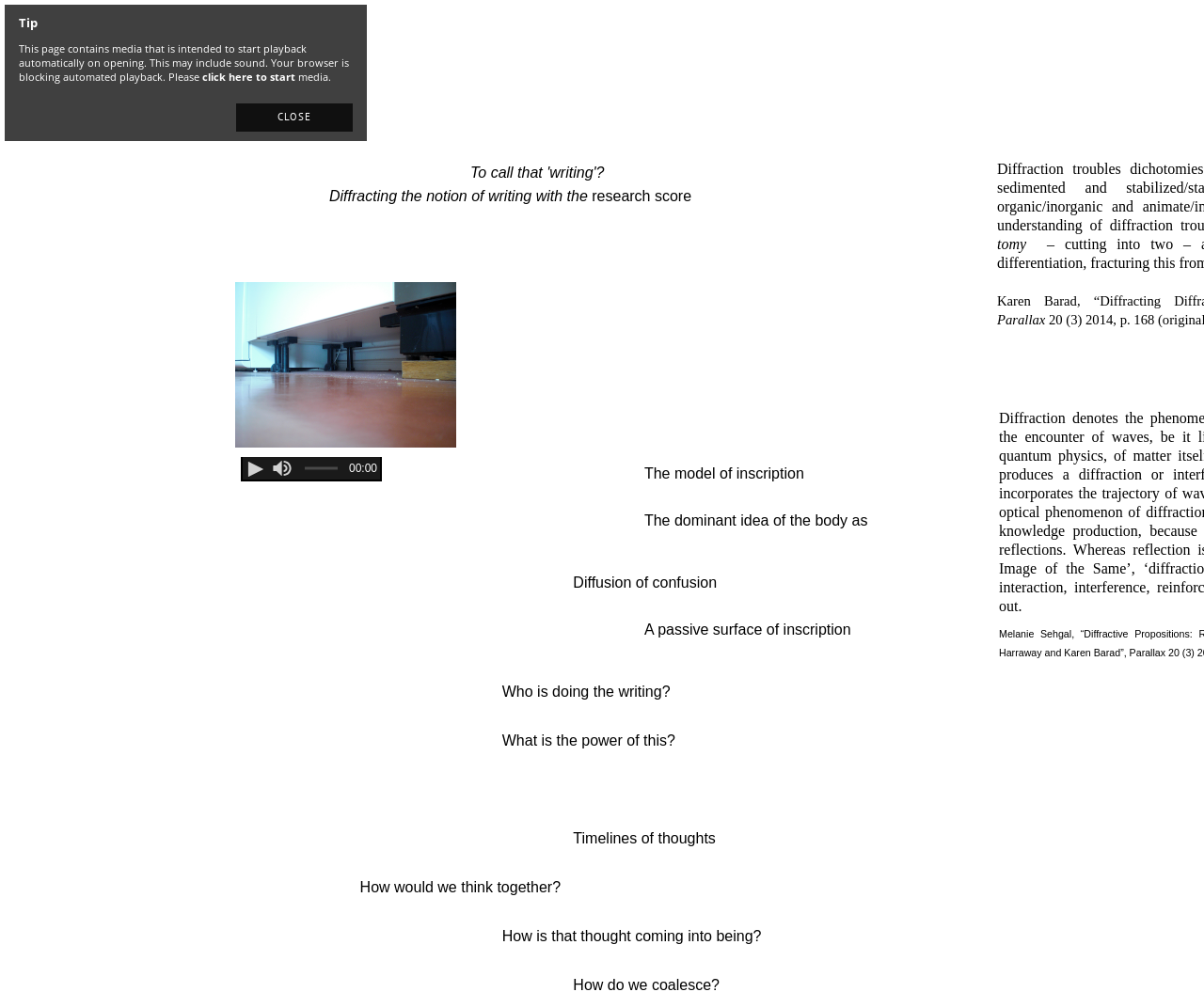Predict the bounding box coordinates for the UI element described as: "parent_node: 00:00 aria-label="Volume"". The coordinates should be four float numbers between 0 and 1, presented as [left, top, right, bottom].

[0.225, 0.451, 0.244, 0.493]